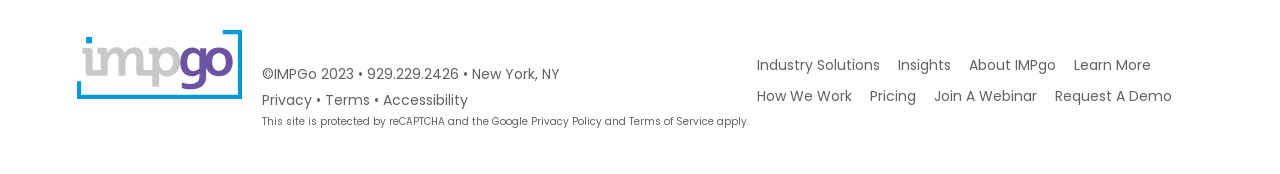Please identify the bounding box coordinates of the area that needs to be clicked to follow this instruction: "request a demo".

[0.82, 0.464, 0.919, 0.642]